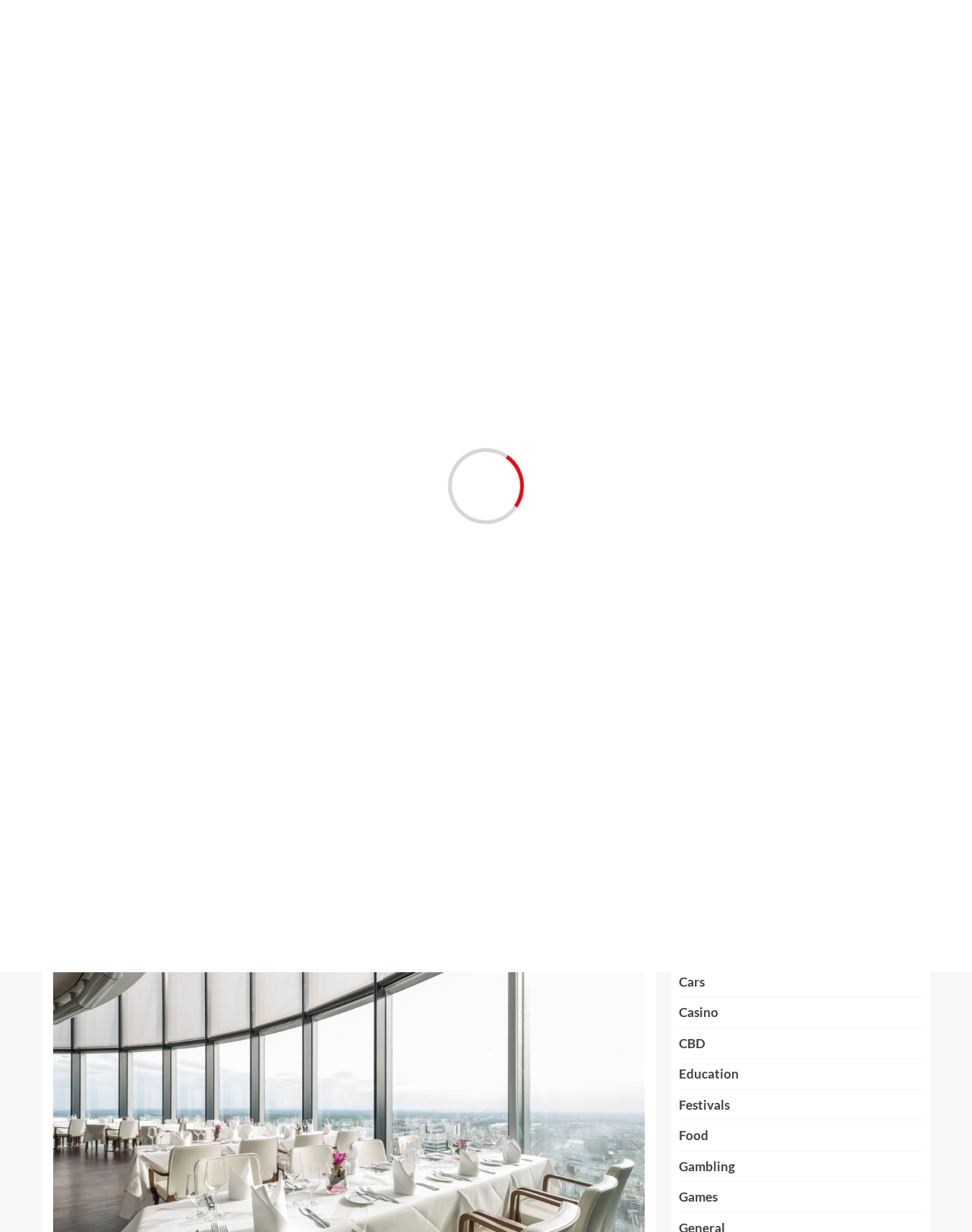Based on the provided description, "parent_node: Search for: value="Search"", find the bounding box of the corresponding UI element in the screenshot.

[0.887, 0.207, 0.949, 0.23]